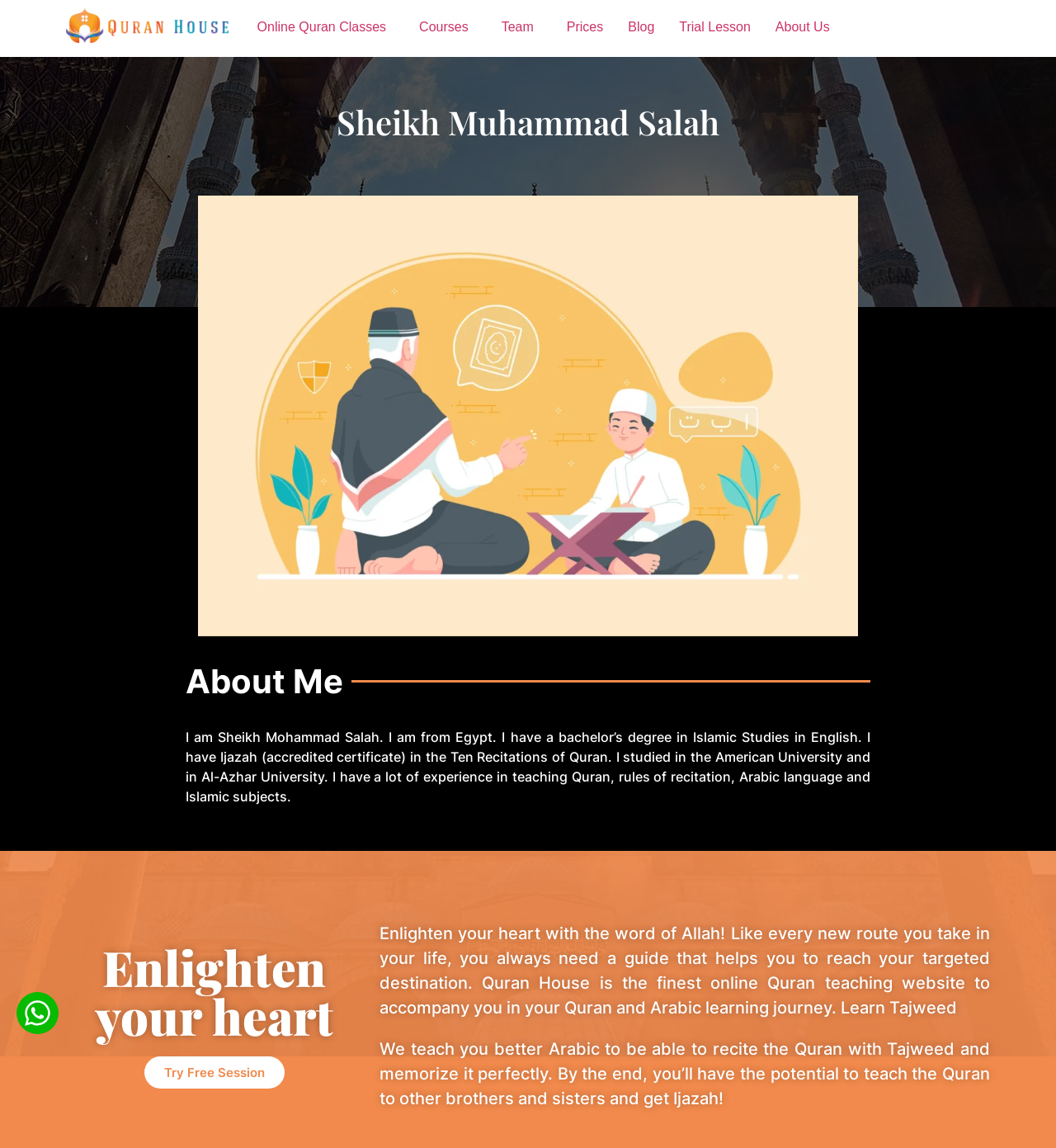Can you find and generate the webpage's heading?

Sheikh Muhammad Salah